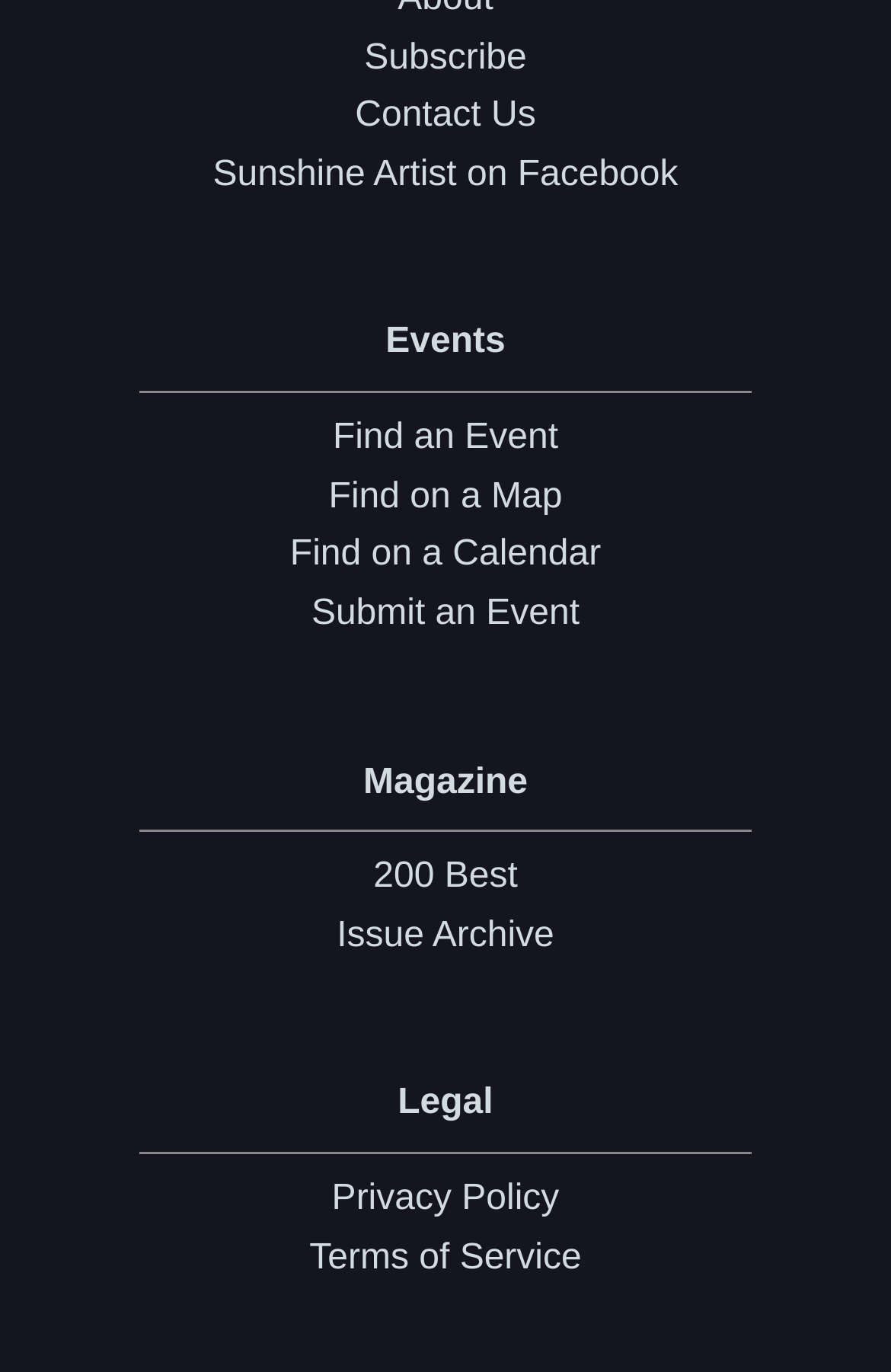Please answer the following question using a single word or phrase: What is the purpose of the 'Privacy Policy' link?

To view privacy policy